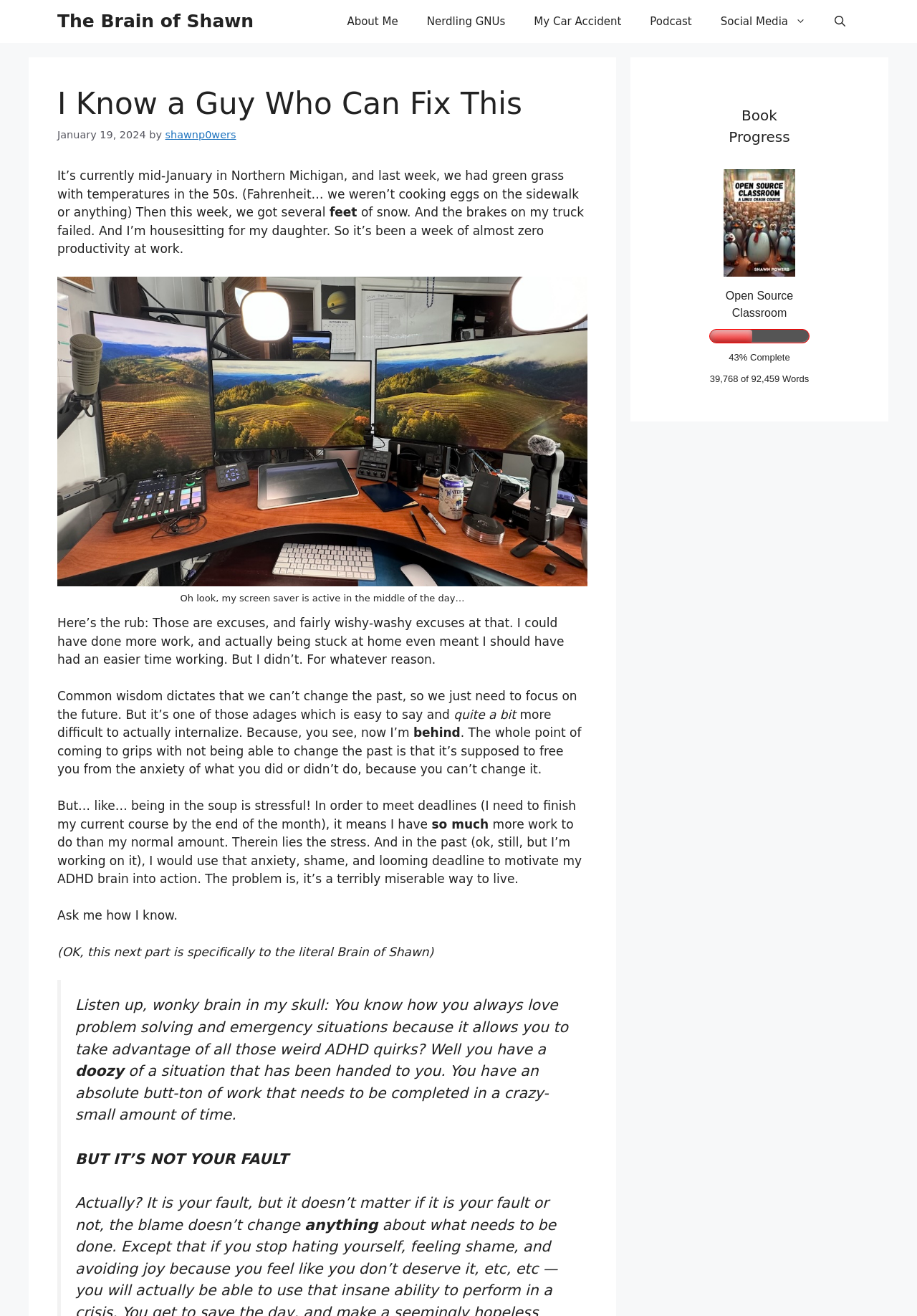Use one word or a short phrase to answer the question provided: 
What is the author's current situation?

Housesitting for daughter